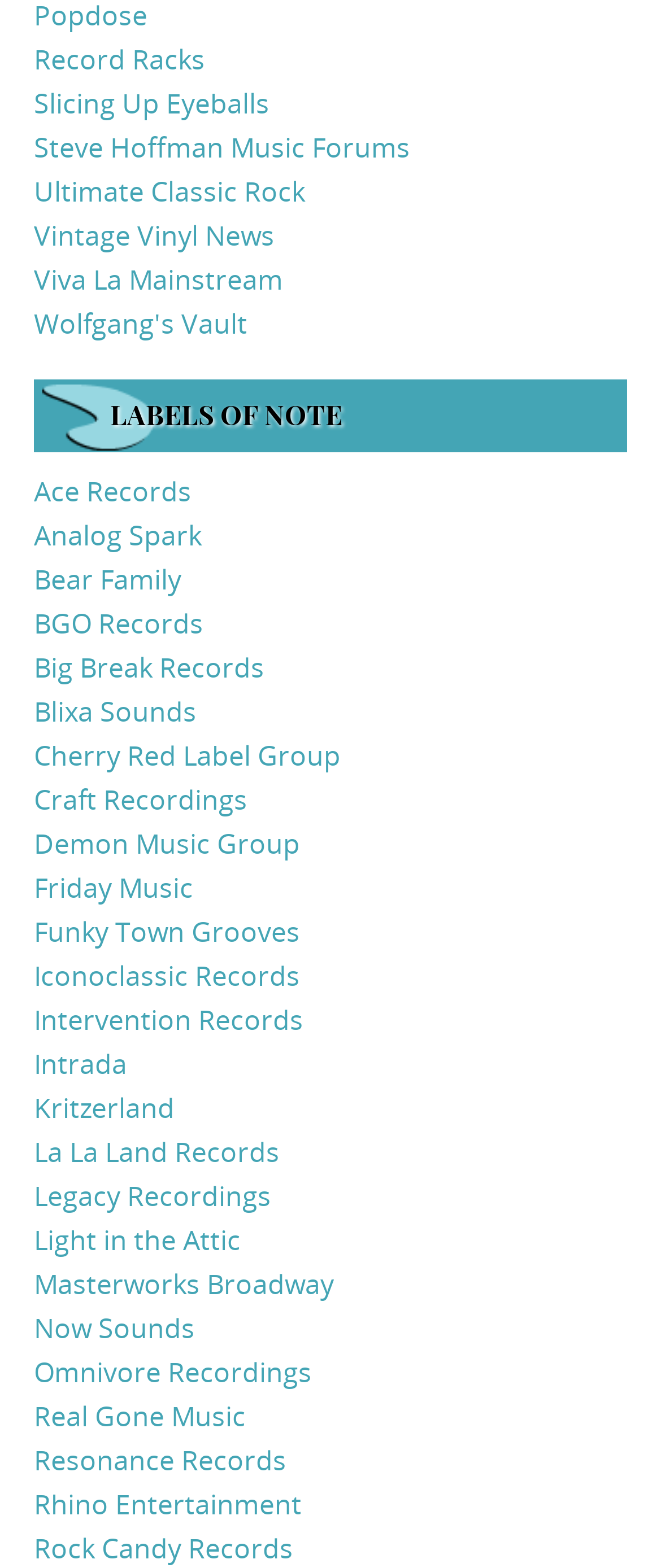Please answer the following question using a single word or phrase: What is the first link on the webpage?

Record Racks